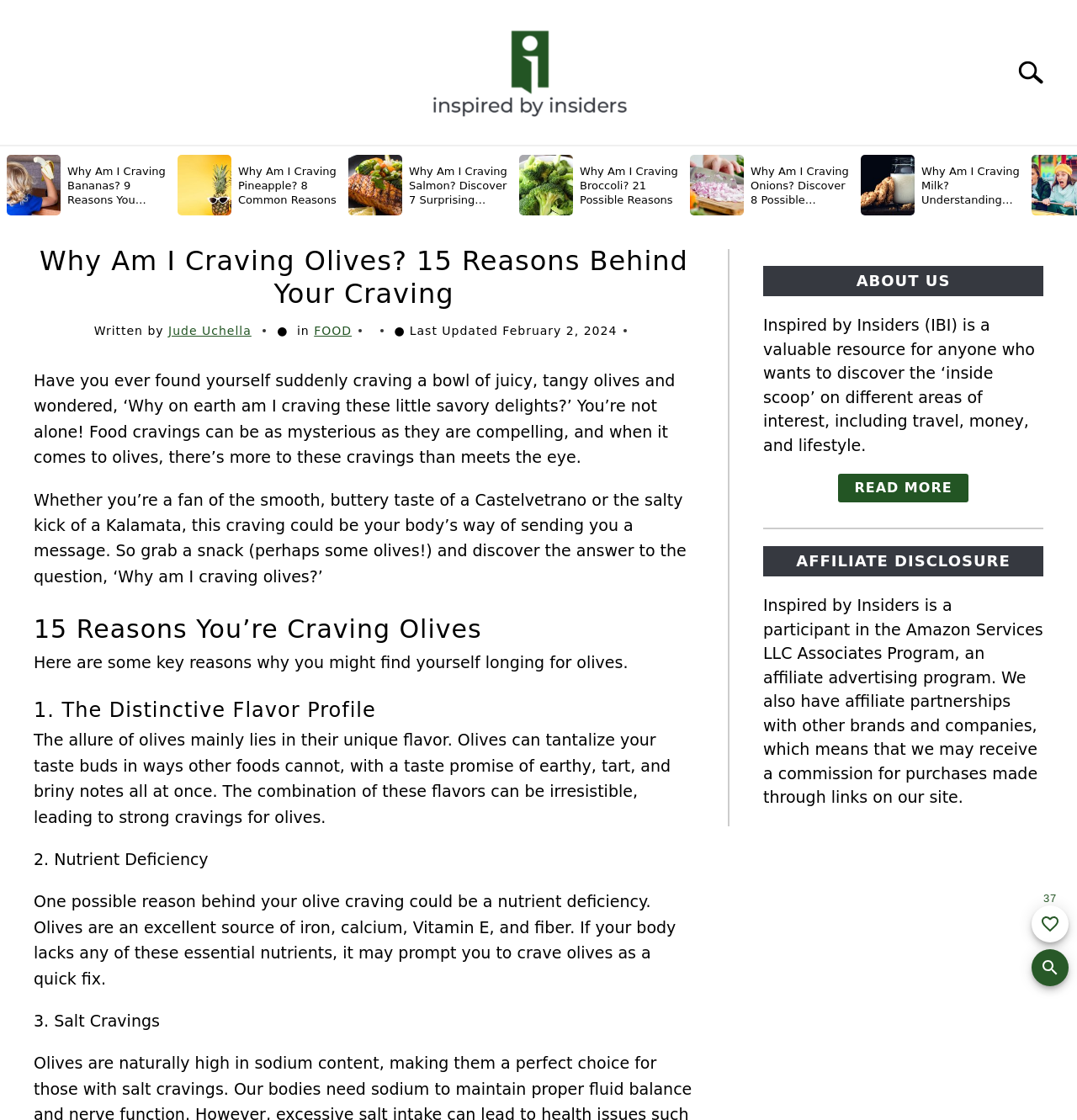Provide a single word or phrase answer to the question: 
How many times has this page been favorited?

37 times